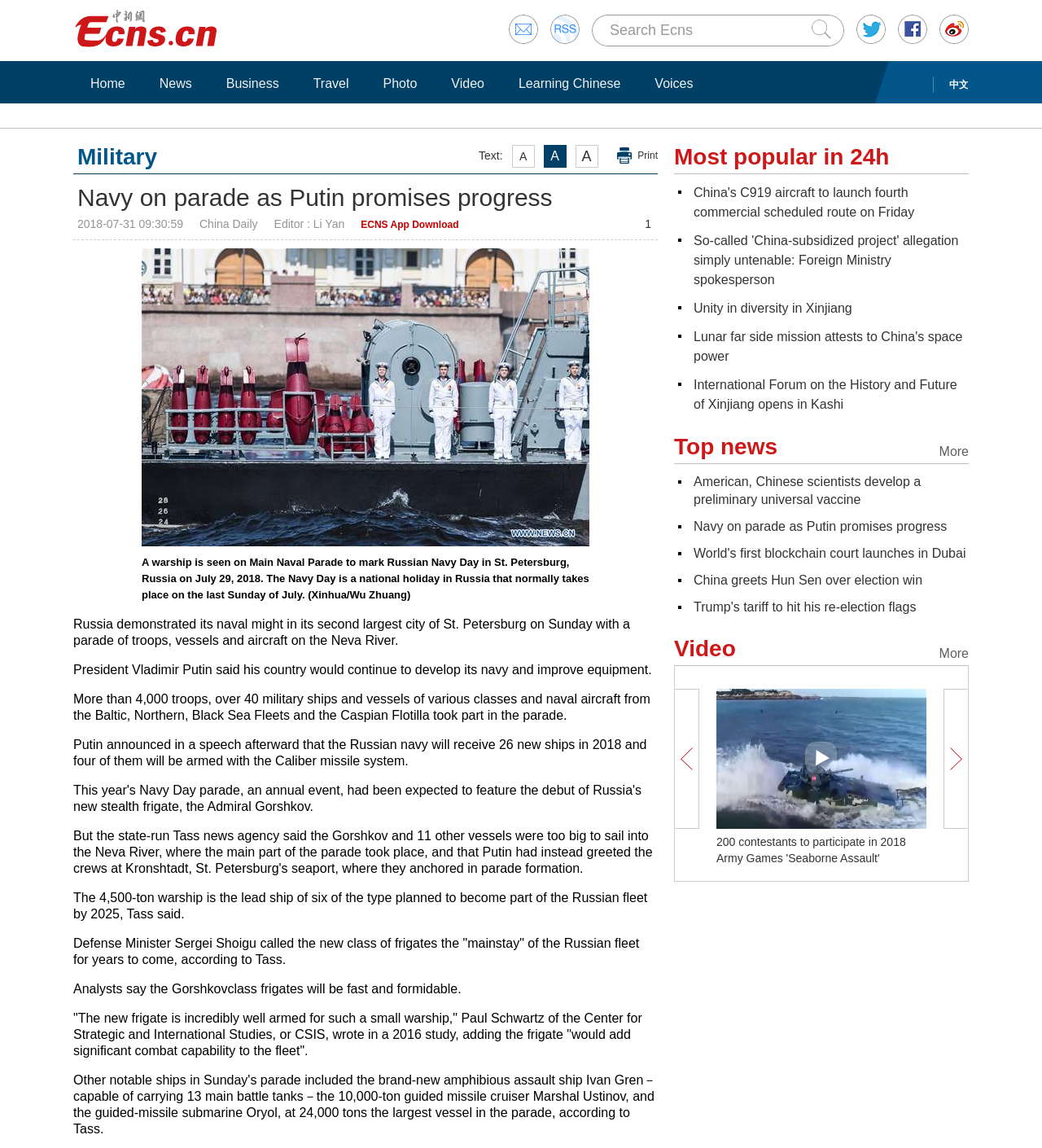Using the provided element description: "Learning Chinese", identify the bounding box coordinates. The coordinates should be four floats between 0 and 1 in the order [left, top, right, bottom].

[0.489, 0.065, 0.604, 0.08]